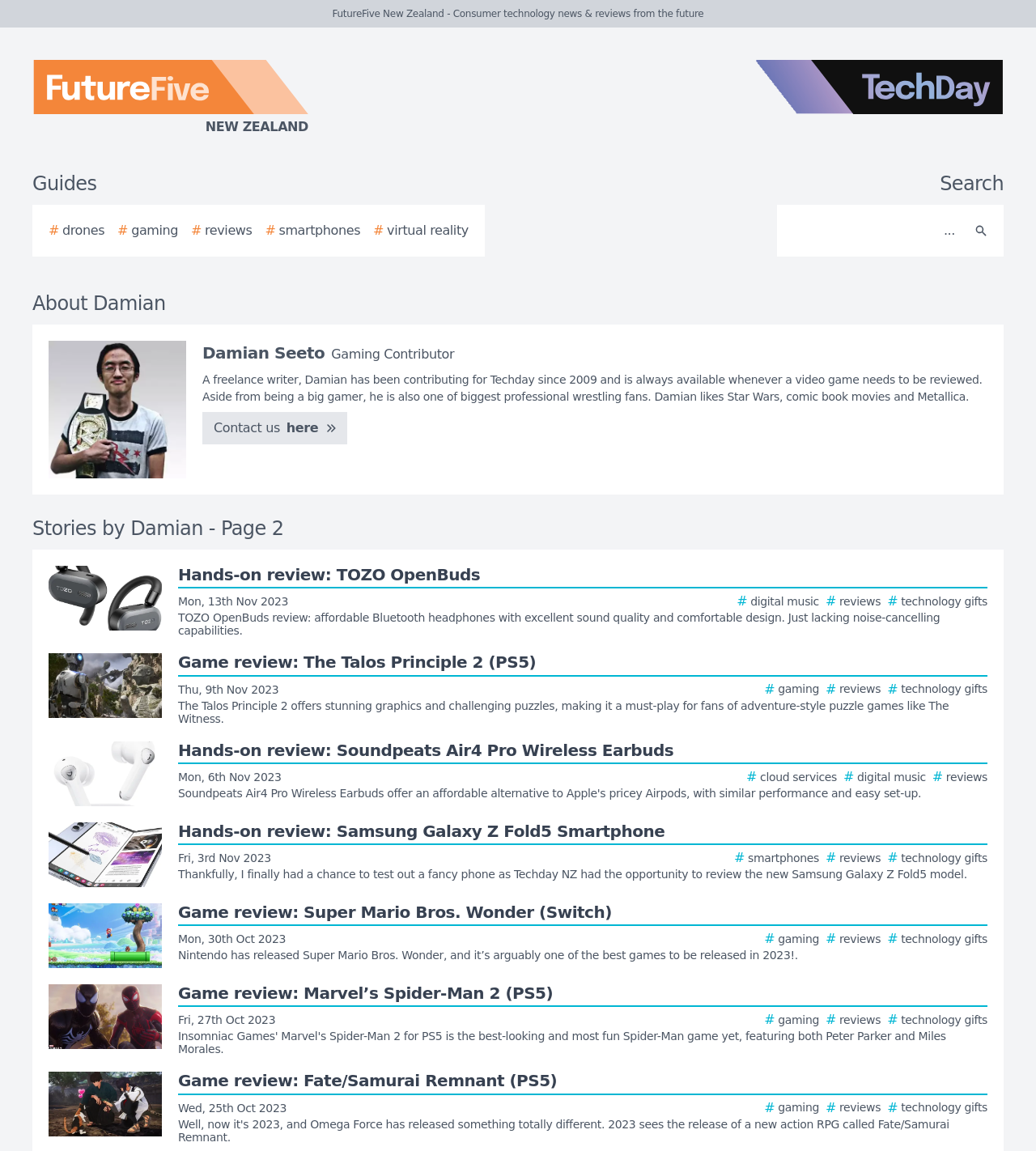How many stories are listed on this page?
Please give a detailed and thorough answer to the question, covering all relevant points.

The number of stories can be found by counting the links under the 'Stories by Damian - Page 2' heading, which lists 5 stories with images and descriptions.